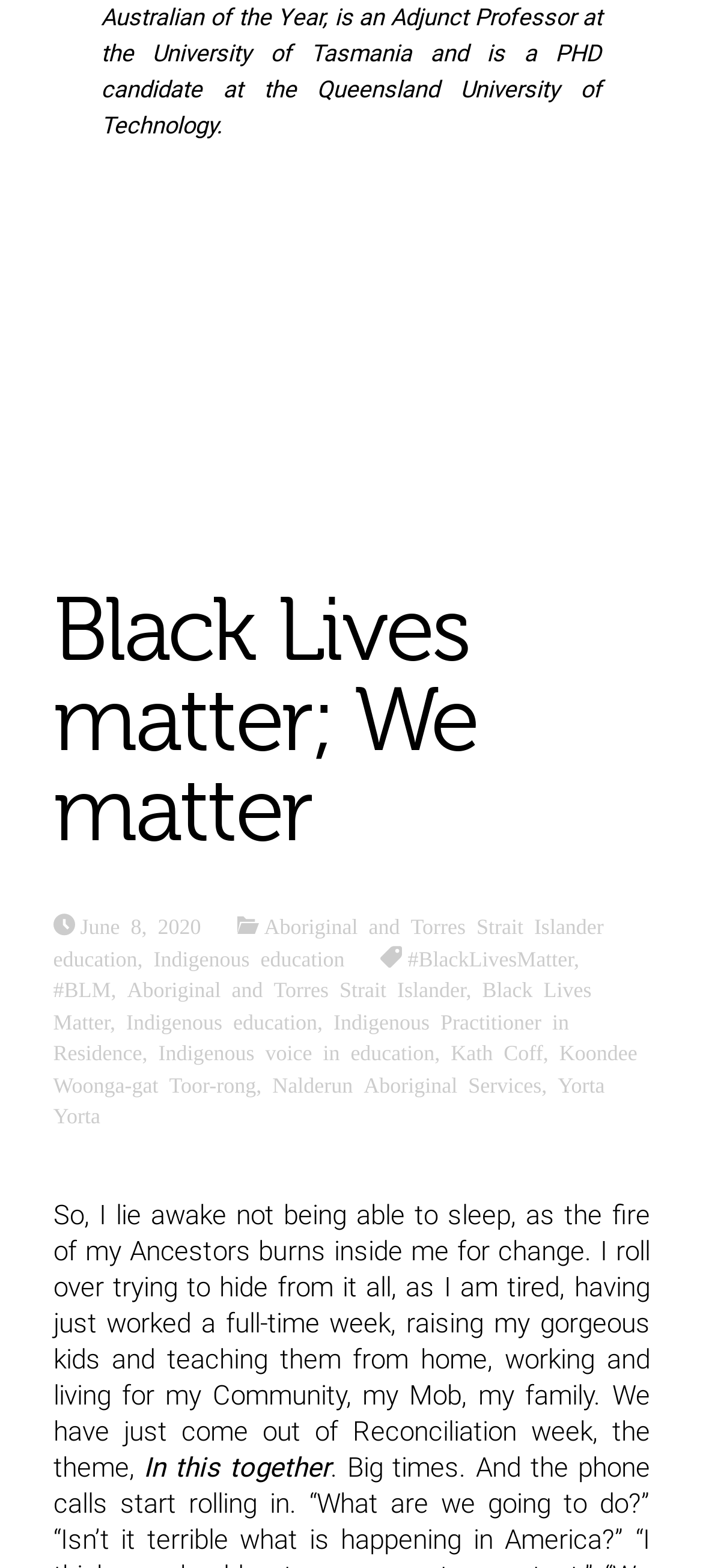Find the bounding box coordinates of the clickable element required to execute the following instruction: "Learn about Nalderun Aboriginal Services". Provide the coordinates as four float numbers between 0 and 1, i.e., [left, top, right, bottom].

[0.387, 0.684, 0.77, 0.697]